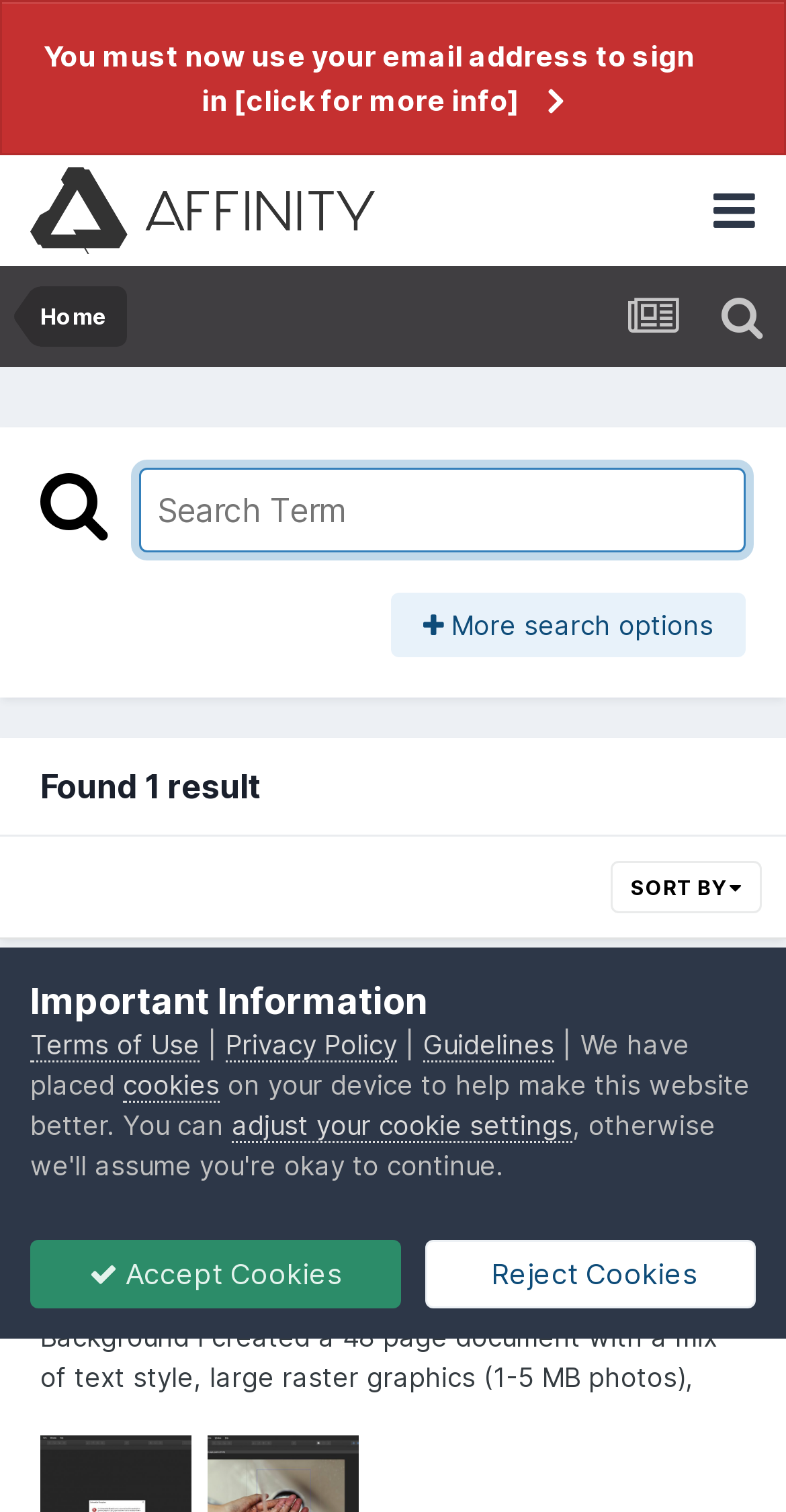Locate the bounding box coordinates of the clickable region to complete the following instruction: "Search for a term."

[0.177, 0.309, 0.949, 0.365]